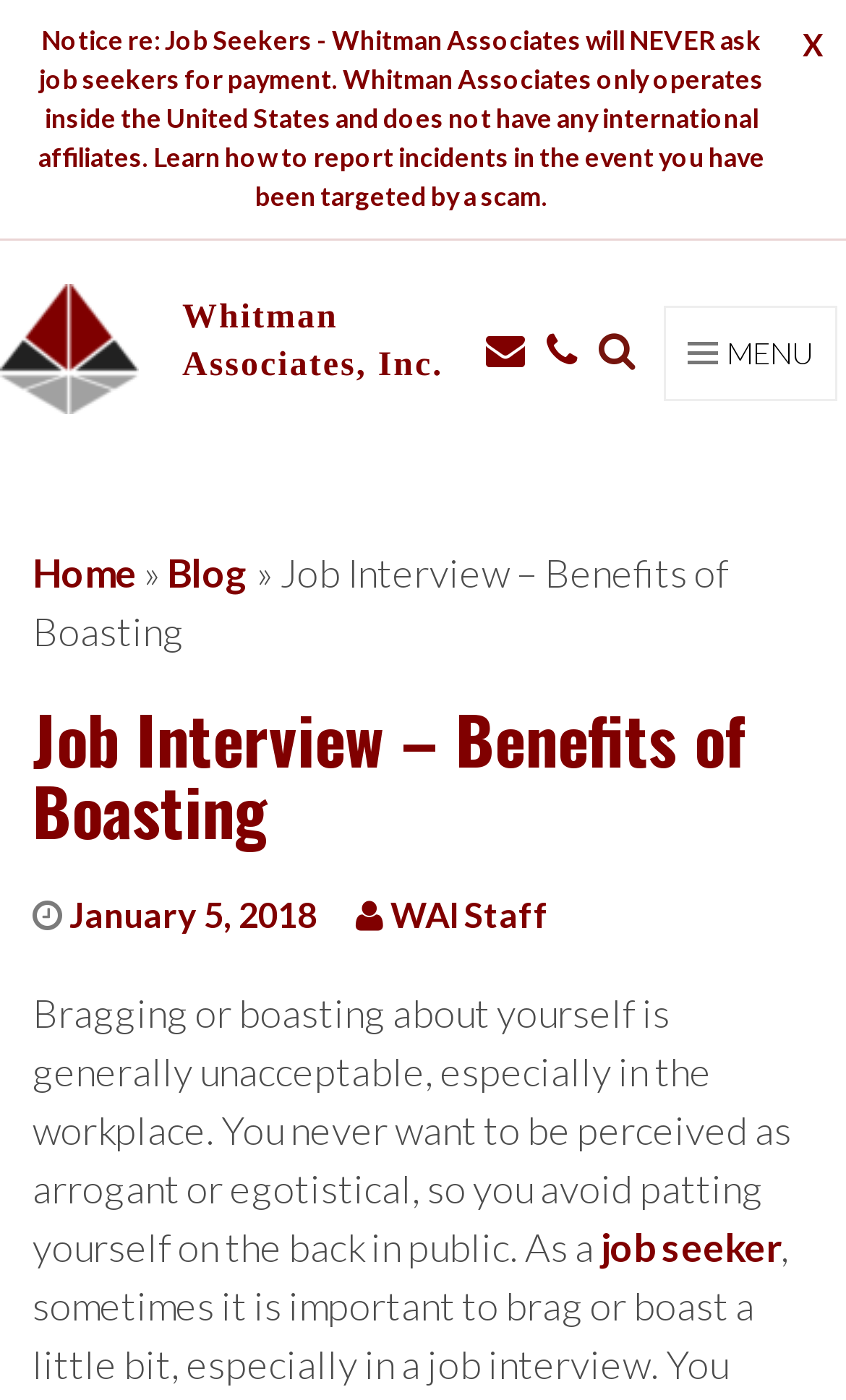Give a detailed account of the webpage's layout and content.

This webpage is about a job interview and the benefits of boasting. At the top left corner, there is a link to a notice about job seekers, followed by the Whitman Associates logo. To the right of the logo, there is a link to Whitman Associates, Inc. and a menu button. Below the logo, there are three social media links.

The main content of the webpage is divided into two sections. The top section has a header with the title "Job Interview – Benefits of Boasting" and a link to the same title. Below the title, there are links to the publication date and the author, WAI Staff.

The main article starts below the header, discussing how bragging or boasting about oneself is generally unacceptable, especially in the workplace. The article continues to advise job seekers on how to avoid being perceived as arrogant or egotistical. There is a link to the term "job seeker" within the article.

On the top right corner, there are navigation links to "Home" and "Blog", separated by a "»" symbol.